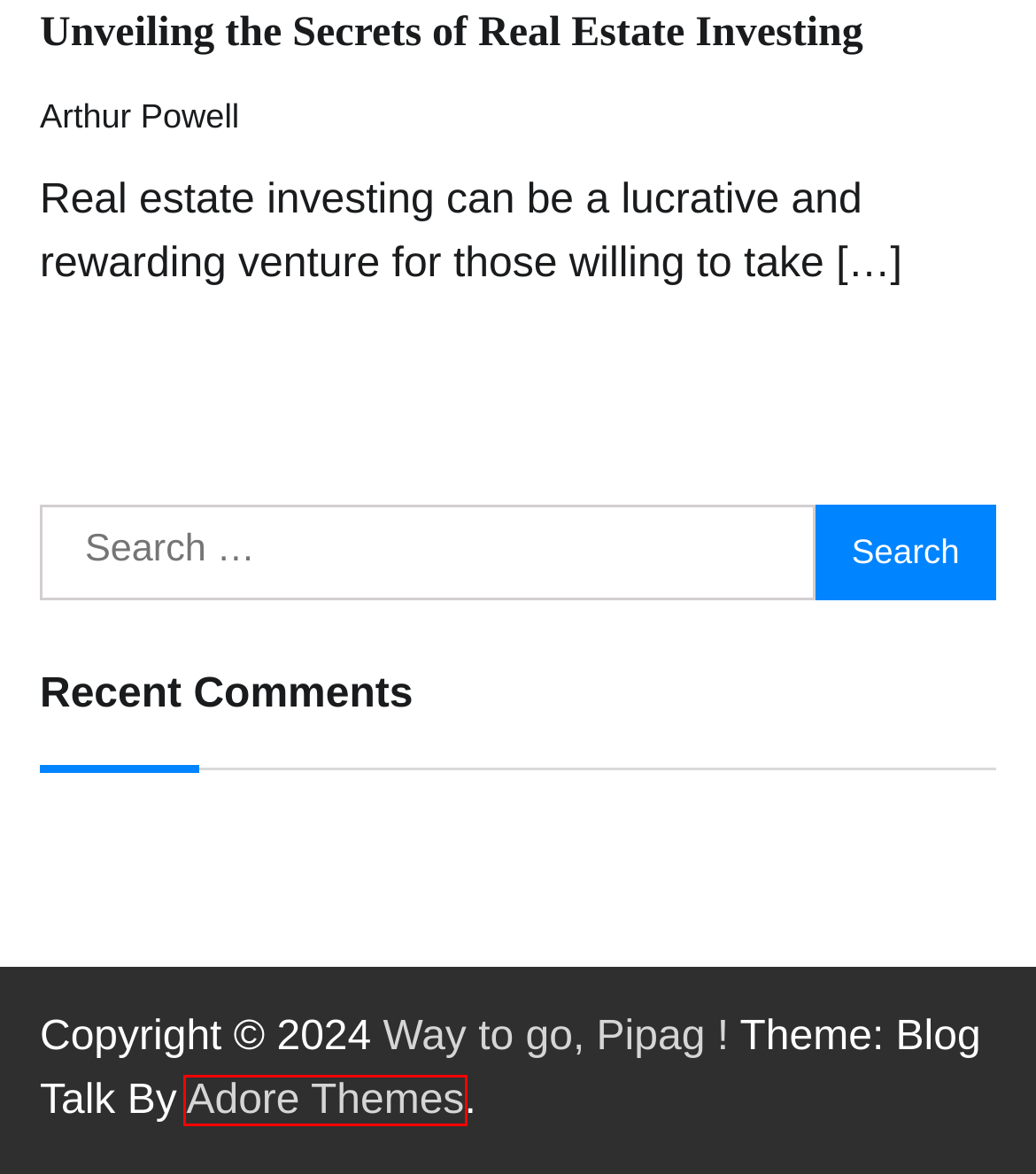You are provided with a screenshot of a webpage that includes a red rectangle bounding box. Please choose the most appropriate webpage description that matches the new webpage after clicking the element within the red bounding box. Here are the candidates:
A. Arthur Powell, Author at Way to go, Pipag !
B. Back Archives - Way to go, Pipag !
C. Adore Themes – Market Place for WordPress Themes
D. Unveiling the Secrets of Real Estate Investing - Way to go, Pipag !
E. Dvd To Iphone - How To Convert Dvd Movies To New Iphone 4 Format - Way to go, Pipag !
F. Way to go, Pipag ! - Way to go, Pipag !
G. 온라인 보안: 당신의 디지턈 안전을 지키는 방법 - Way to go, Pipag !
H. 6 Steps To Convert Video Into Flv Format - Way to go, Pipag !

C